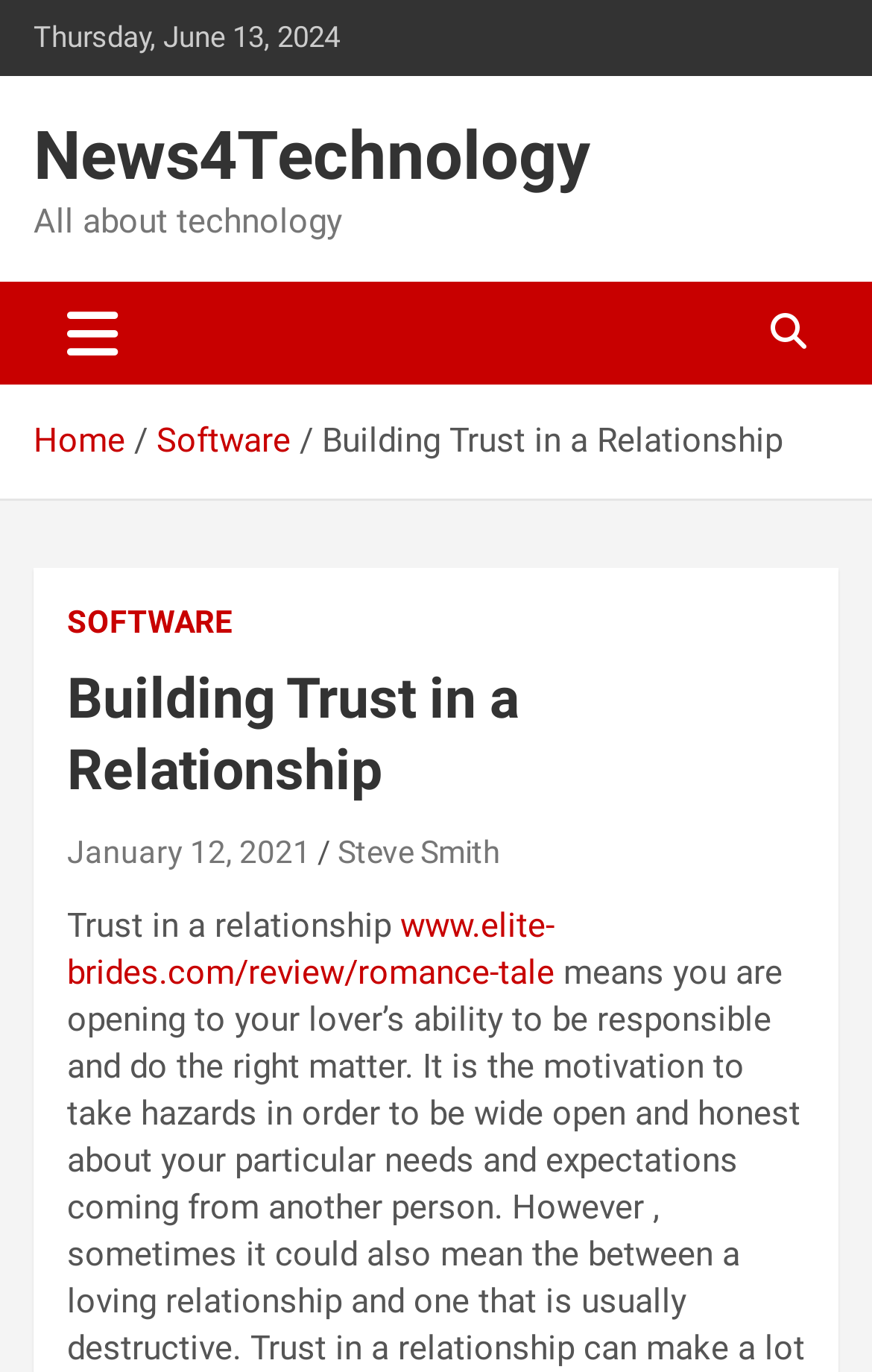What is the topic of the article?
Examine the image closely and answer the question with as much detail as possible.

I found the topic of the article by looking at the article header, where it says 'Building Trust in a Relationship'.